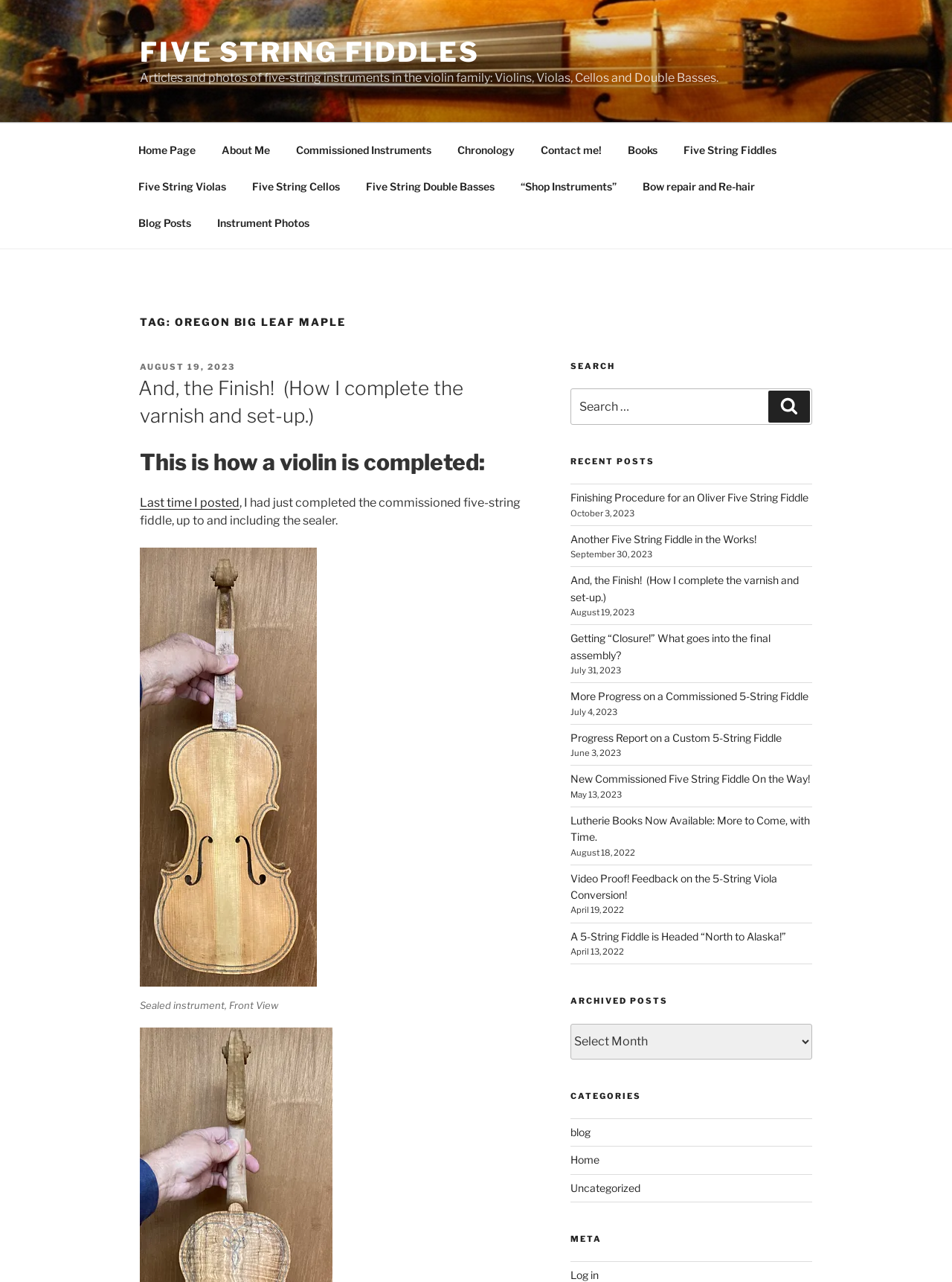Please locate the bounding box coordinates of the element that should be clicked to complete the given instruction: "Search for something".

[0.599, 0.303, 0.853, 0.331]